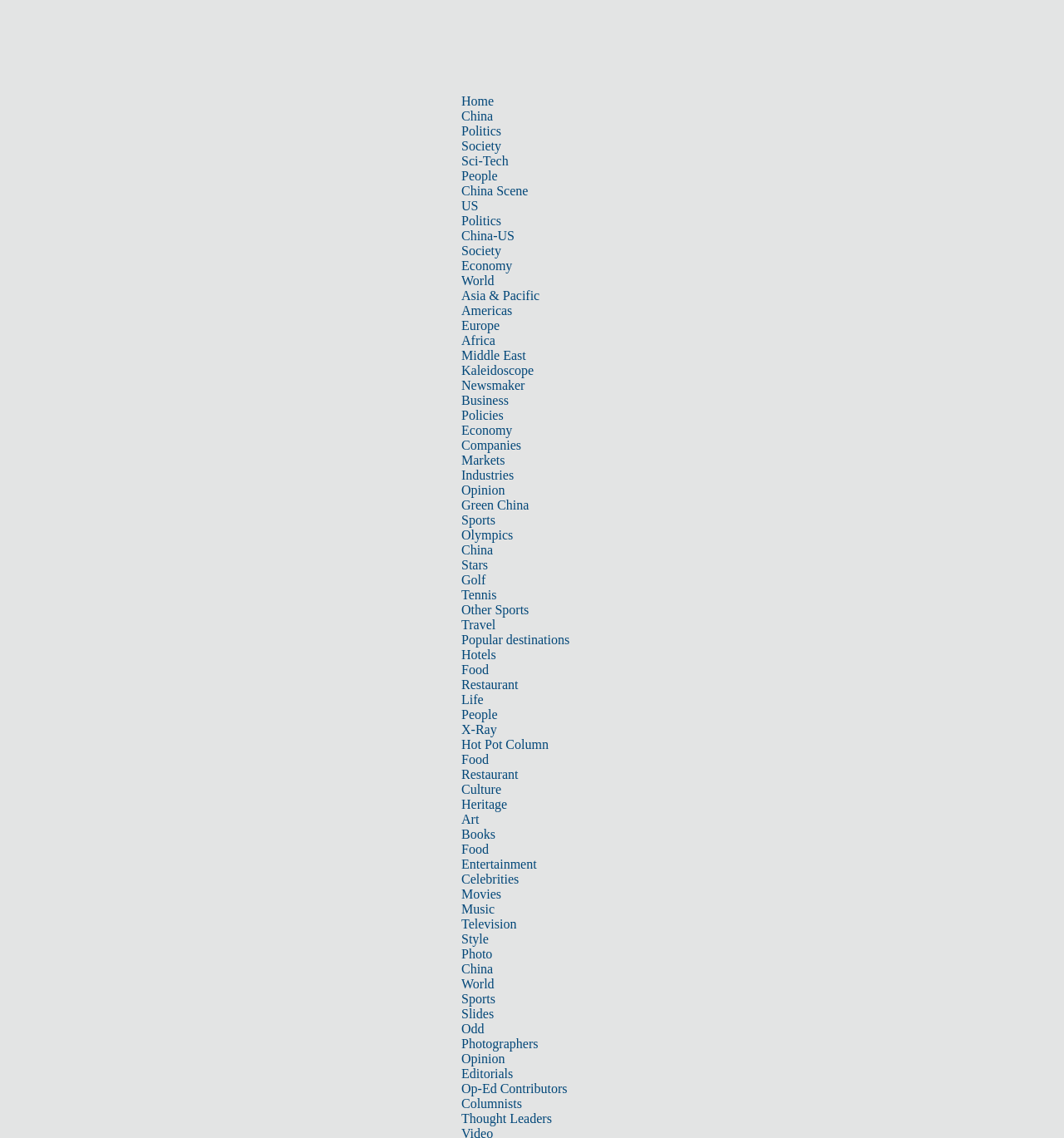Respond with a single word or phrase to the following question: What is the first category in the navigation menu?

Home